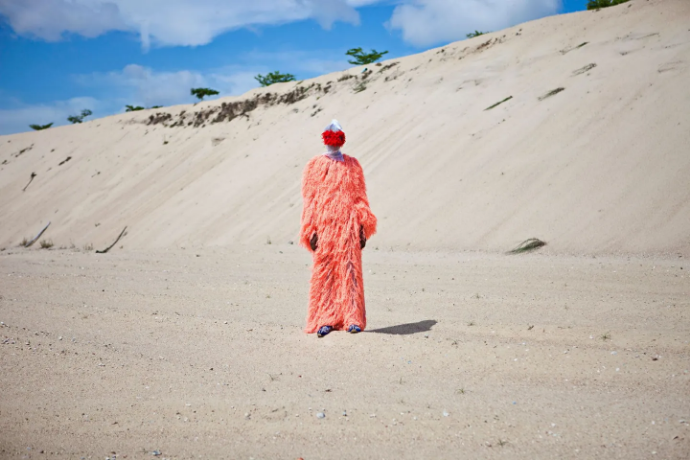What is the theme of the exhibition?
Give a single word or phrase as your answer by examining the image.

identity and spirituality